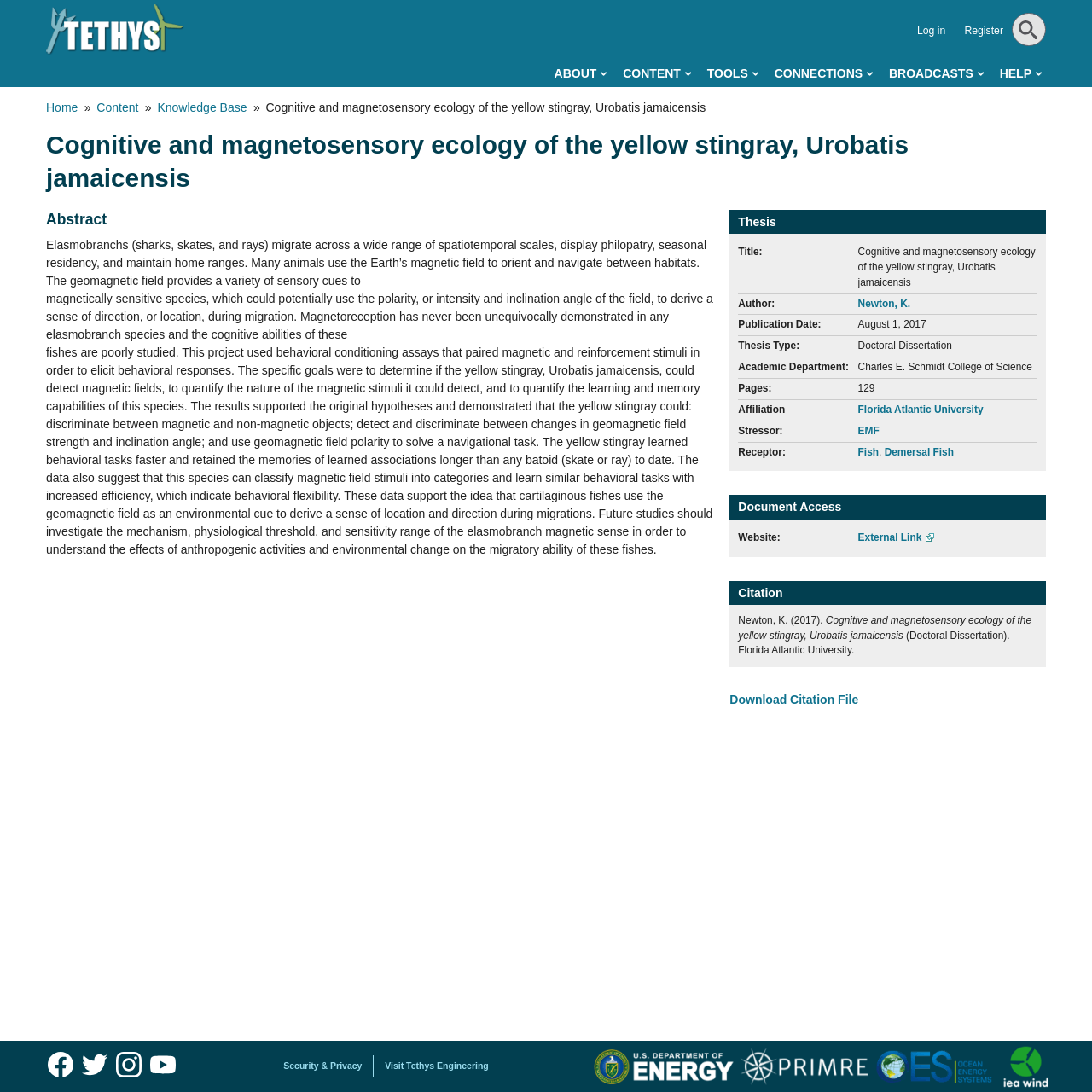What is the academic department of the thesis?
Utilize the image to construct a detailed and well-explained answer.

I found the academic department by looking at the static text element with the text 'Academic Department:' and then finding the static text element with the text 'Charles E. Schmidt College of Science' which is located nearby.